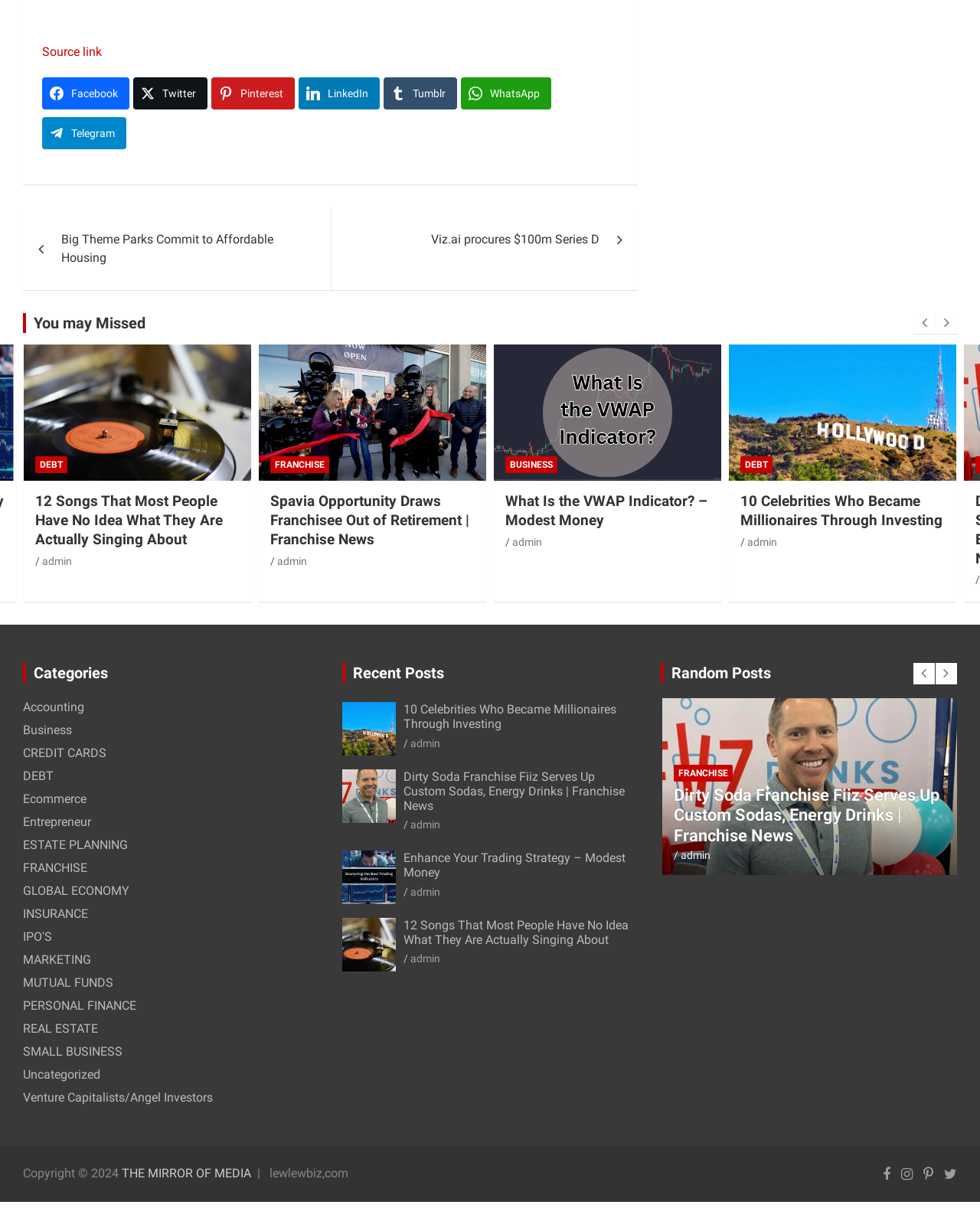Please provide the bounding box coordinates for the element that needs to be clicked to perform the instruction: "Click on the link to read Helping Others Know Some Great Benefits Of Czech Mail Order Brides". The coordinates must consist of four float numbers between 0 and 1, formatted as [left, top, right, bottom].

None